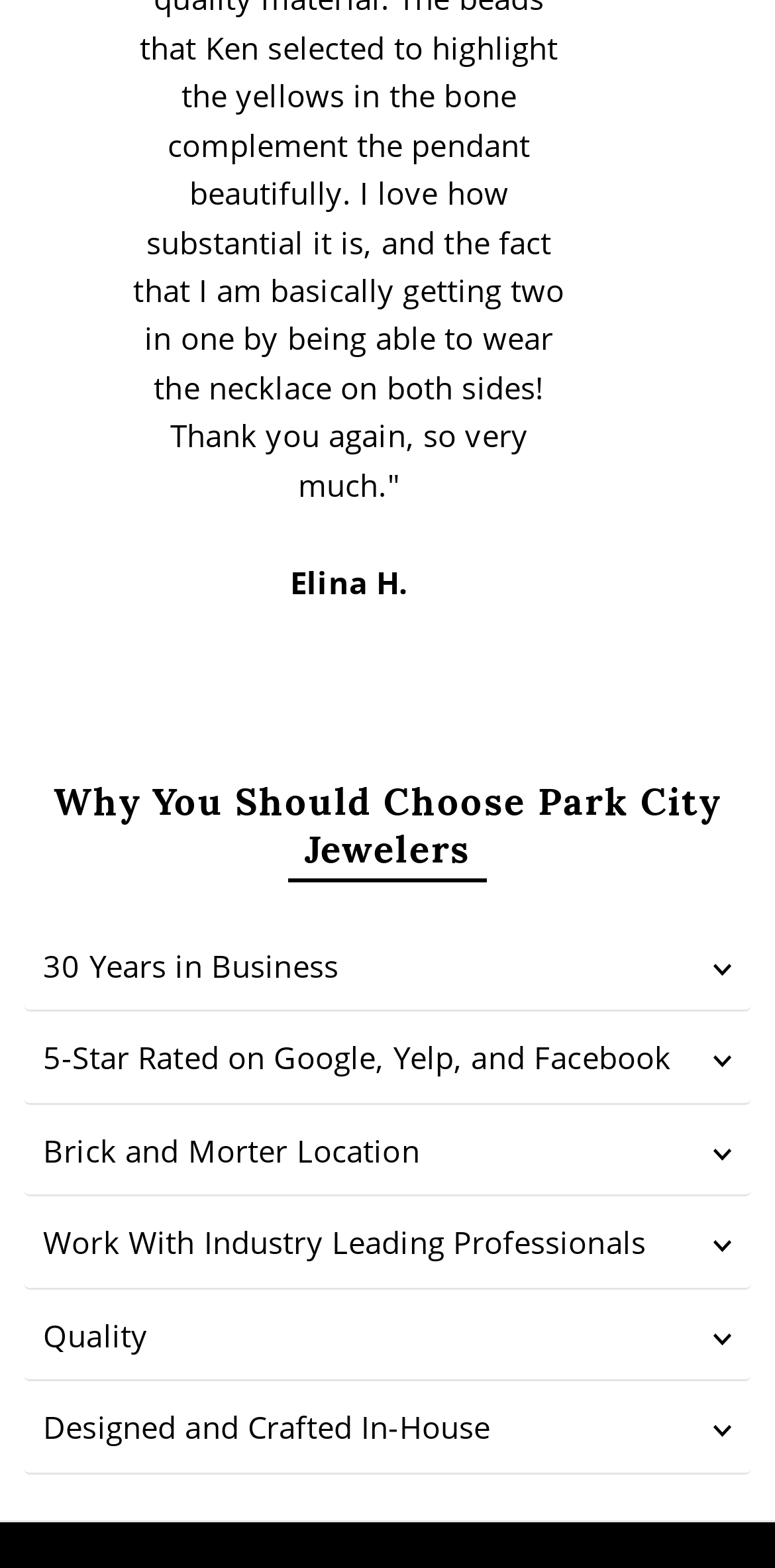Identify the bounding box for the given UI element using the description provided. Coordinates should be in the format (top-left x, top-left y, bottom-right x, bottom-right y) and must be between 0 and 1. Here is the description: 30 Years in Business

[0.03, 0.588, 0.97, 0.645]